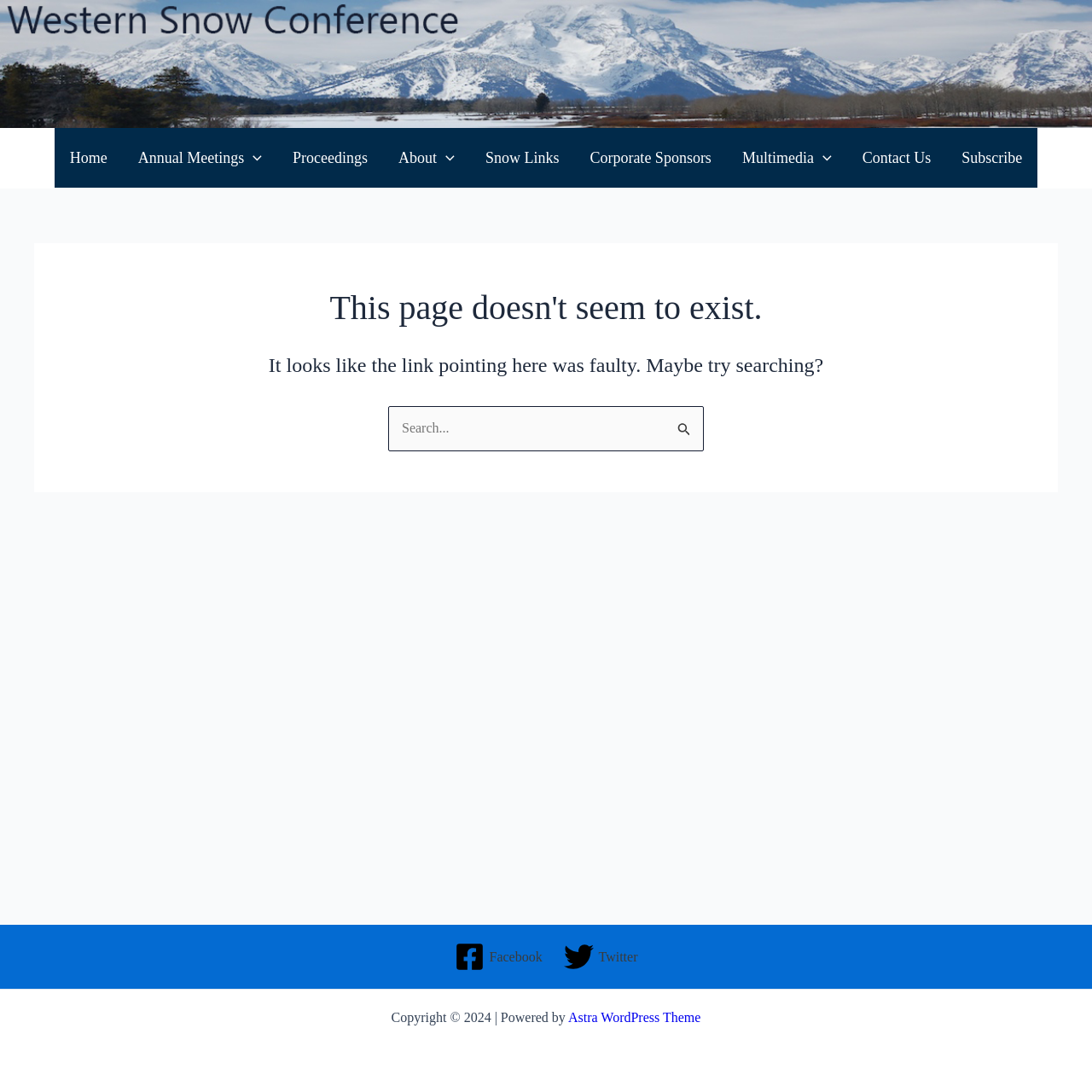Please determine the bounding box coordinates for the element that should be clicked to follow these instructions: "Go to Annual Meetings".

[0.112, 0.117, 0.254, 0.172]